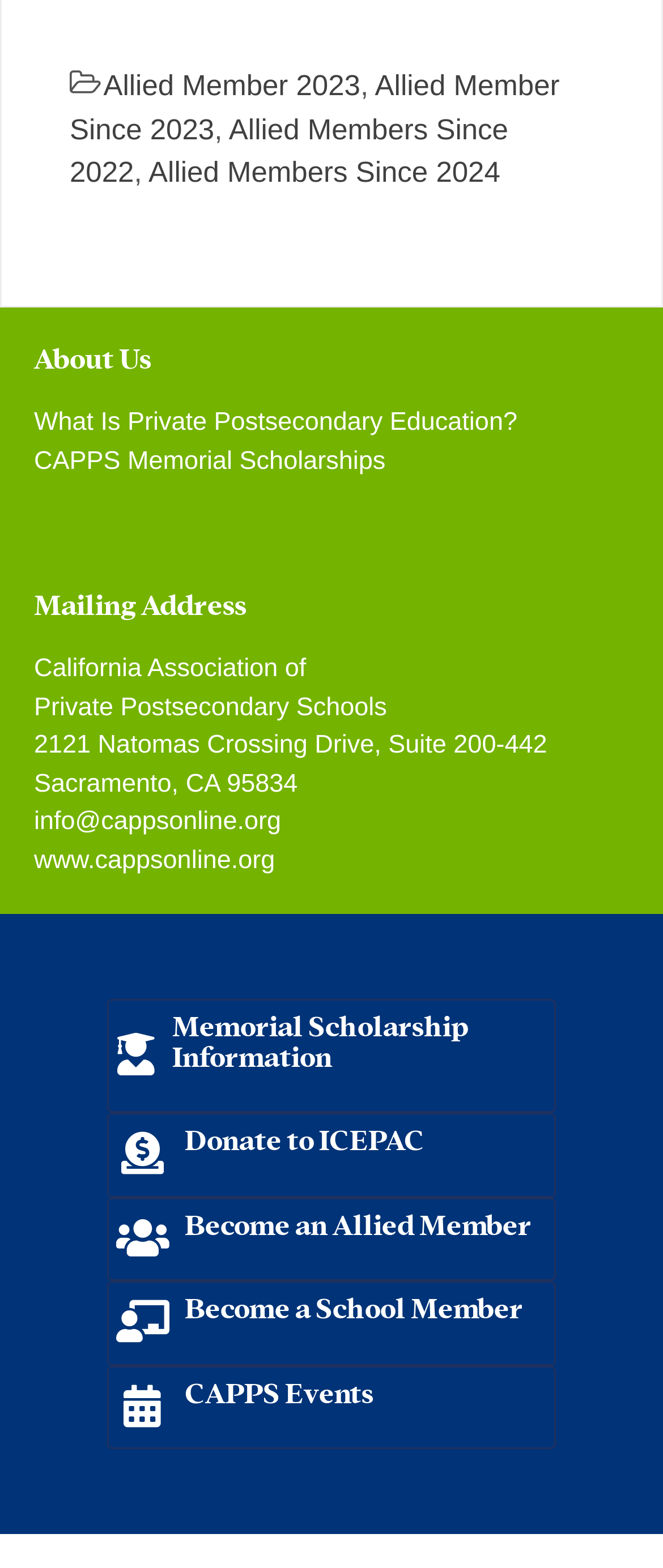Please determine the bounding box coordinates of the section I need to click to accomplish this instruction: "Donate to ICEPAC".

[0.279, 0.714, 0.64, 0.737]